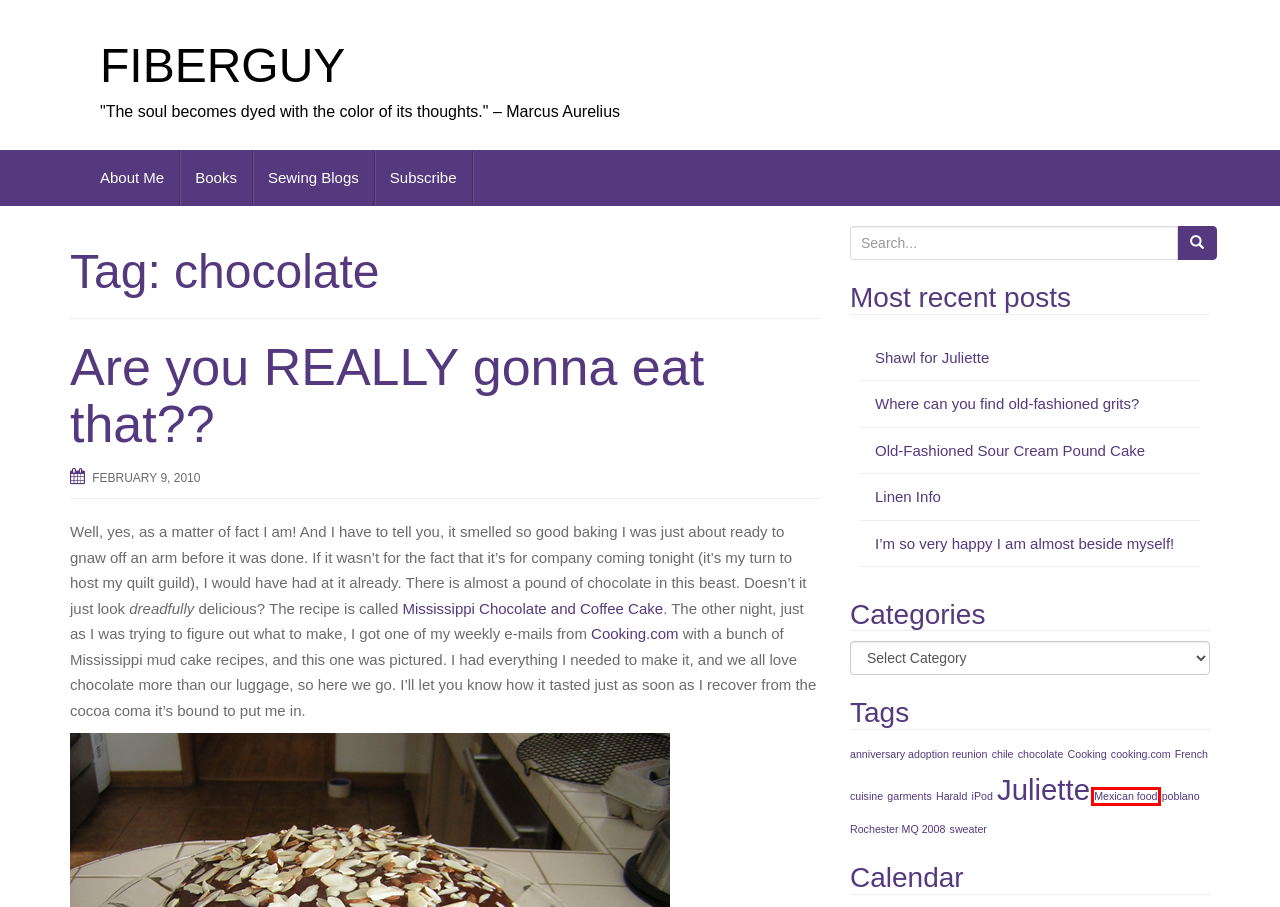Examine the screenshot of the webpage, which includes a red bounding box around an element. Choose the best matching webpage description for the page that will be displayed after clicking the element inside the red bounding box. Here are the candidates:
A. cooking.com - FIBERGUY
B. Books - FIBERGUY
C. Old-Fashioned Sour Cream Pound Cake - FIBERGUY
D. Mexican food - FIBERGUY
E. Sewing Blogs - FIBERGUY
F. FIBERGUY - "The soul becomes dyed with the color of its thoughts." - Marcus Aurelius
G. Are you REALLY gonna eat that?? - FIBERGUY
H. garments - FIBERGUY

D